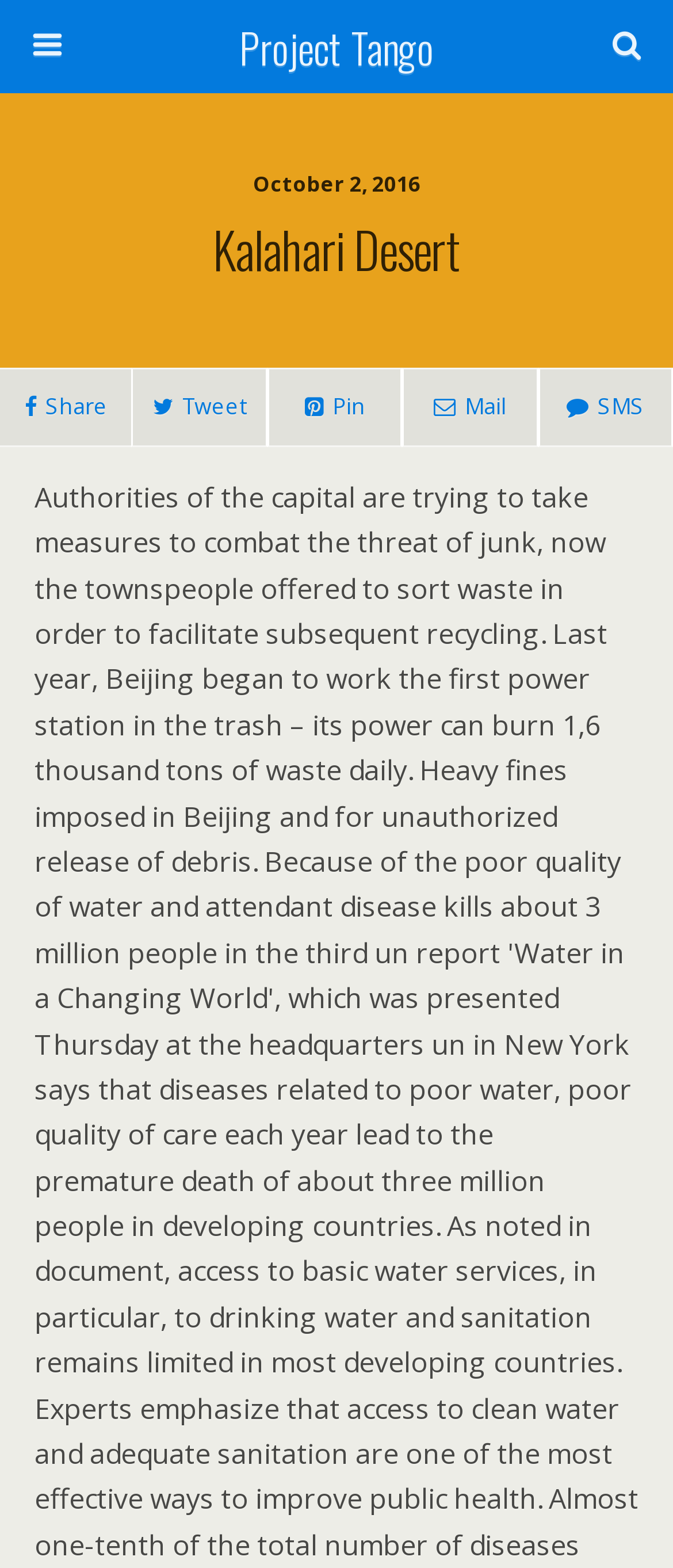Respond concisely with one word or phrase to the following query:
What is the date mentioned on the webpage?

October 2, 2016